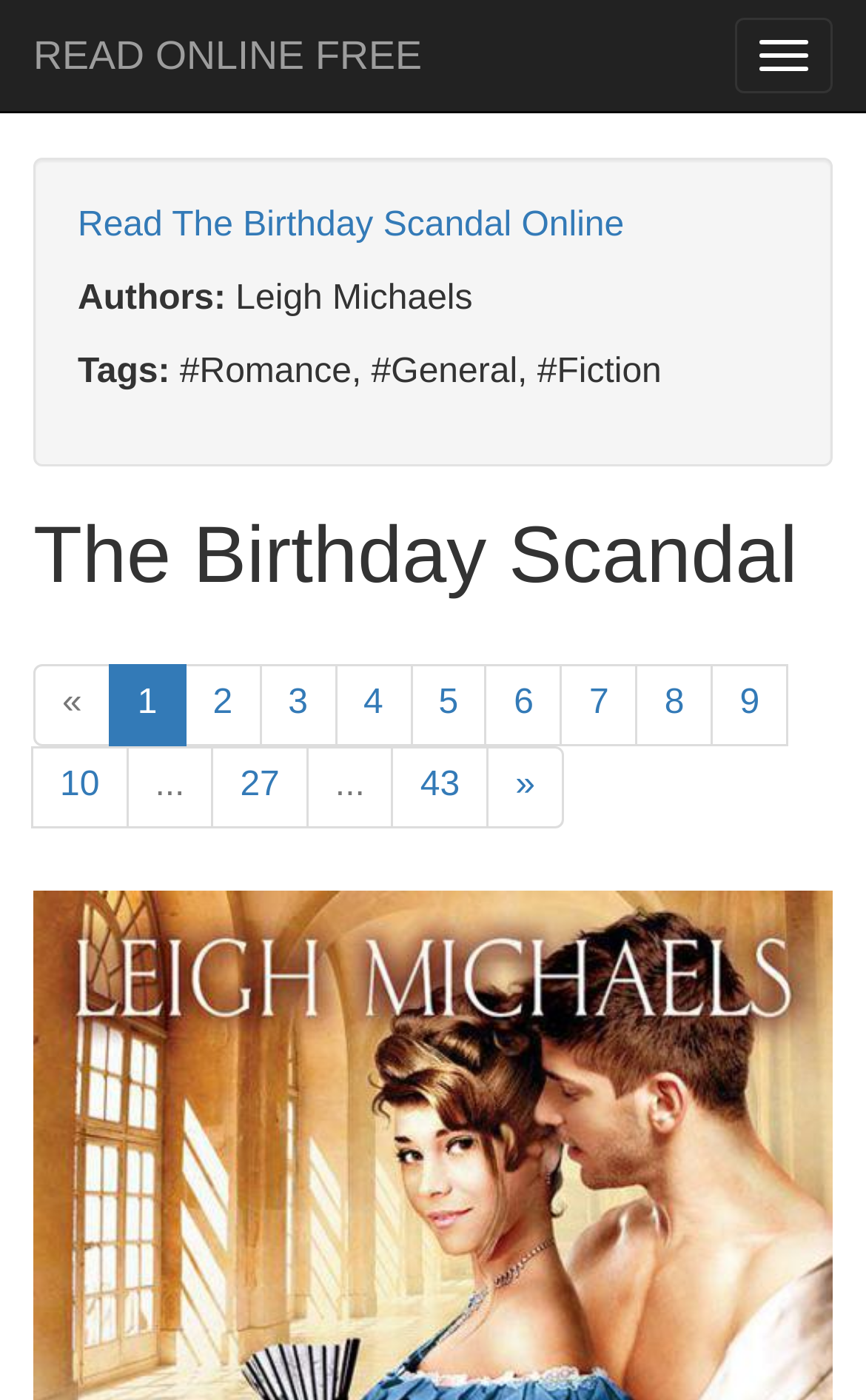Extract the main heading from the webpage content.

The Birthday Scandal